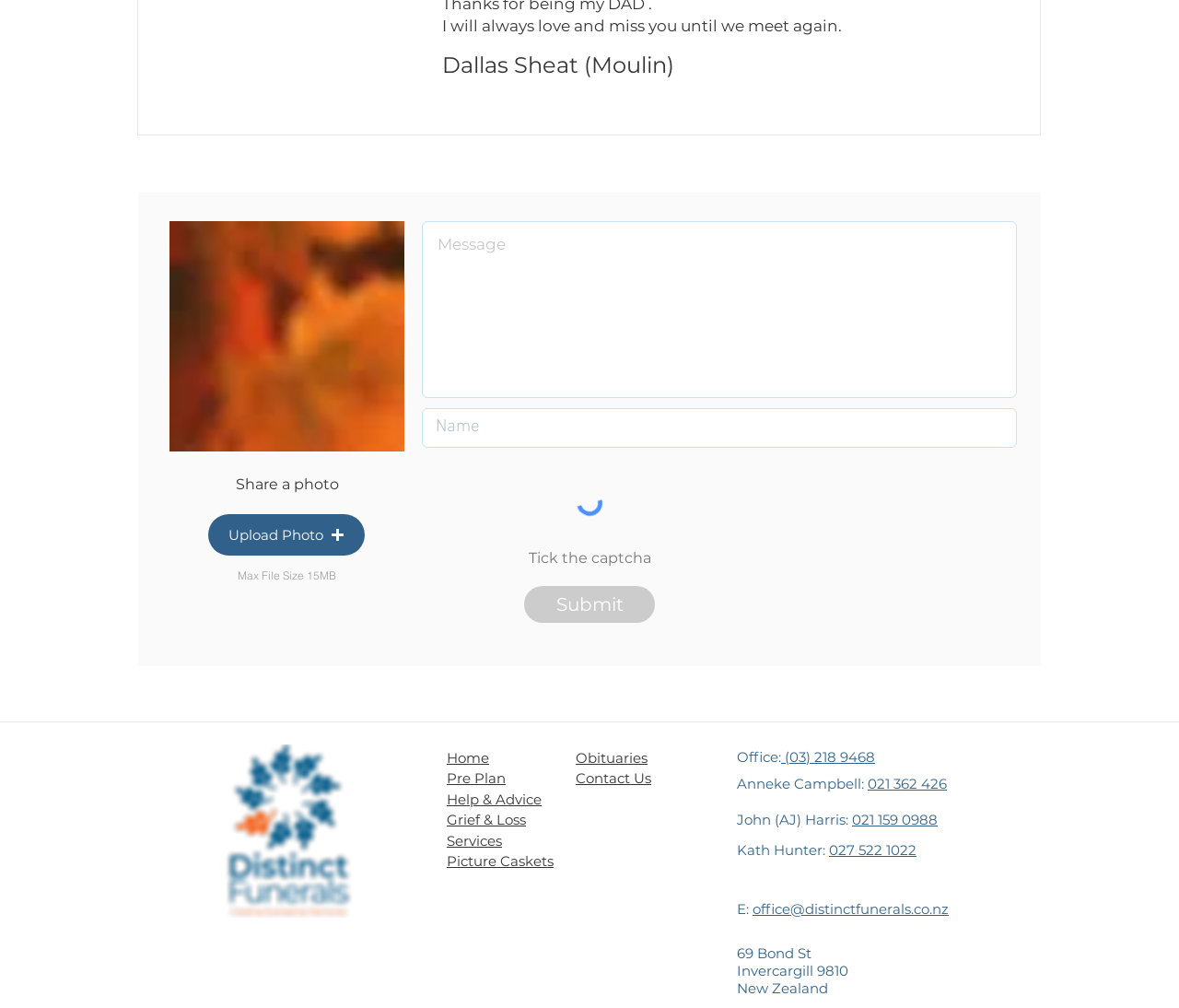Refer to the element description Minnesota Legislature and identify the corresponding bounding box in the screenshot. Format the coordinates as (top-left x, top-left y, bottom-right x, bottom-right y) with values in the range of 0 to 1.

None